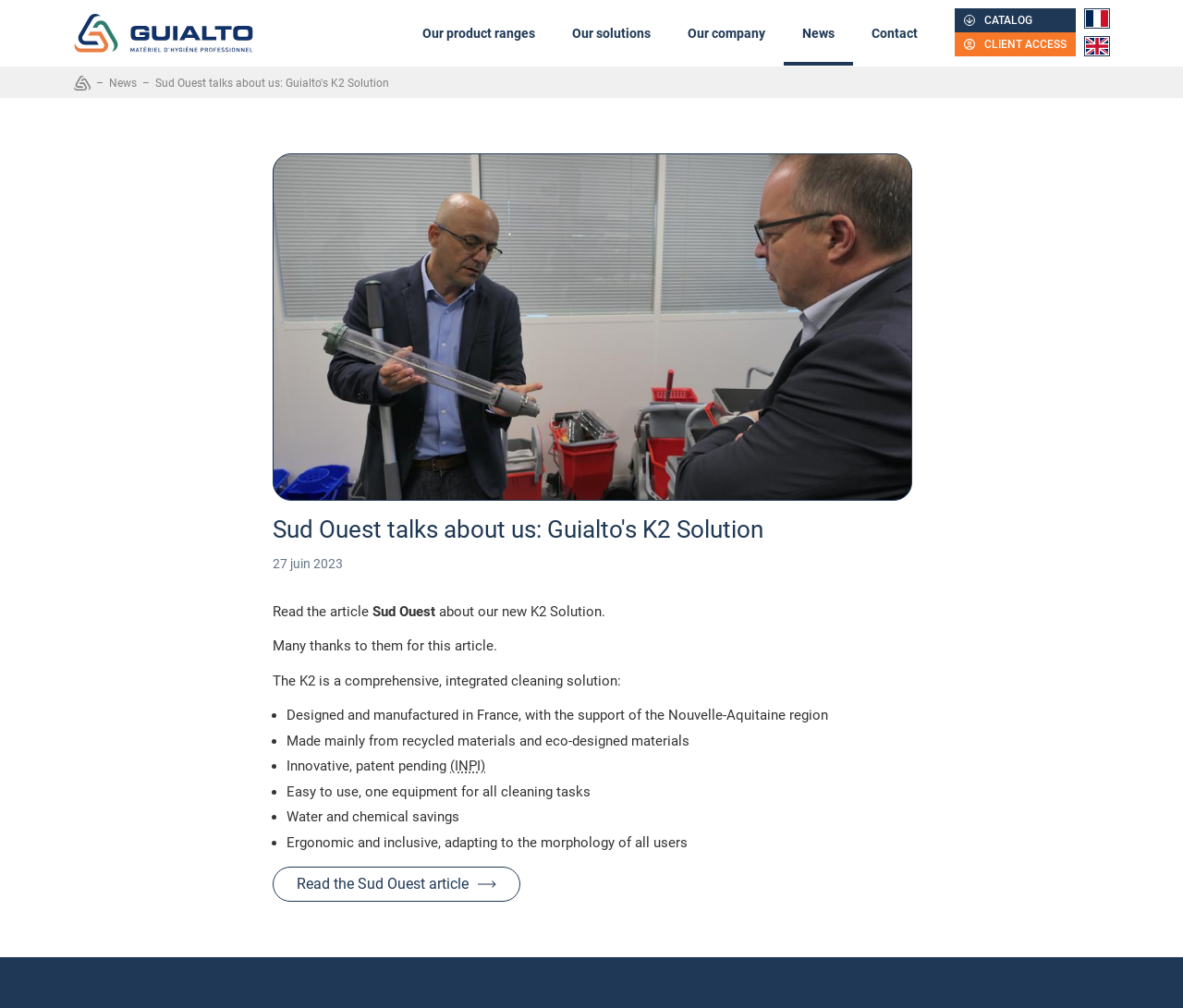What is the name of the company mentioned in the logo?
Please give a detailed and thorough answer to the question, covering all relevant points.

The logo is located at the top left corner of the webpage, and it is an image with the text 'Logo Guialto'.